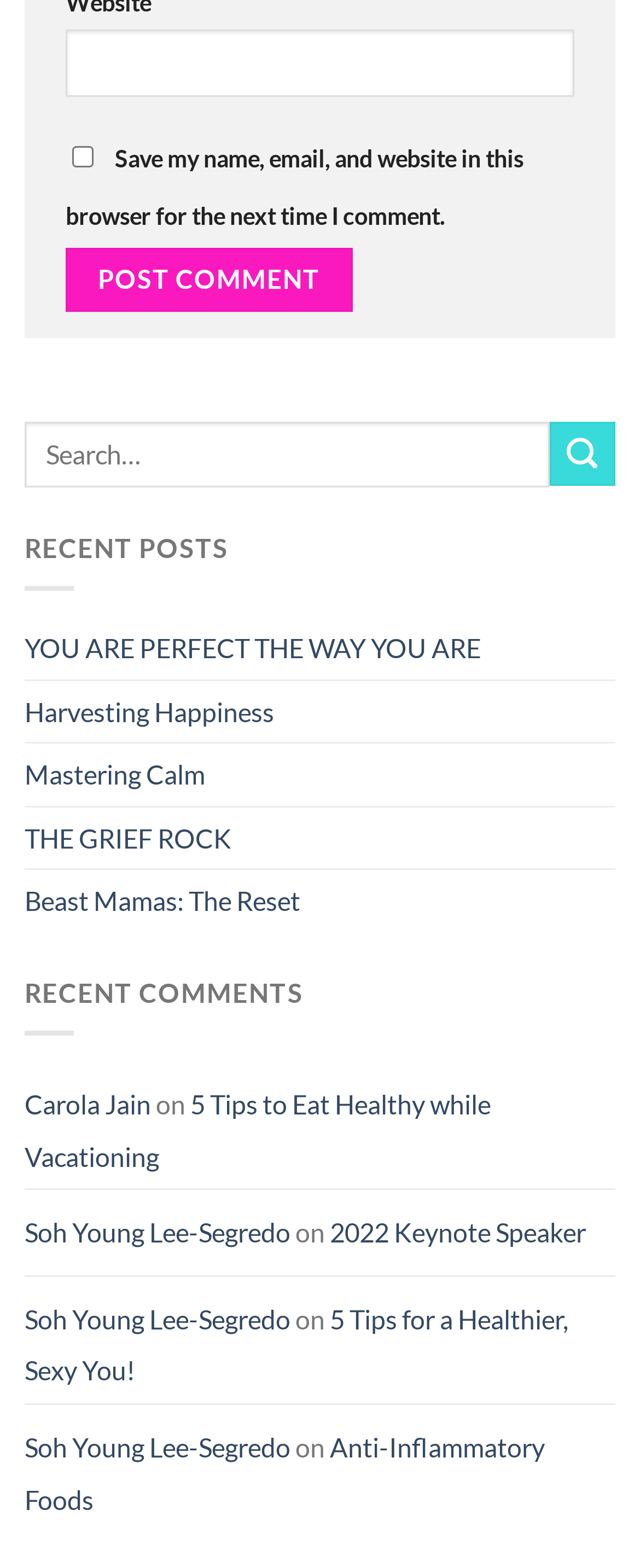Specify the bounding box coordinates of the region I need to click to perform the following instruction: "post a comment". The coordinates must be four float numbers in the range of 0 to 1, i.e., [left, top, right, bottom].

[0.103, 0.158, 0.551, 0.199]